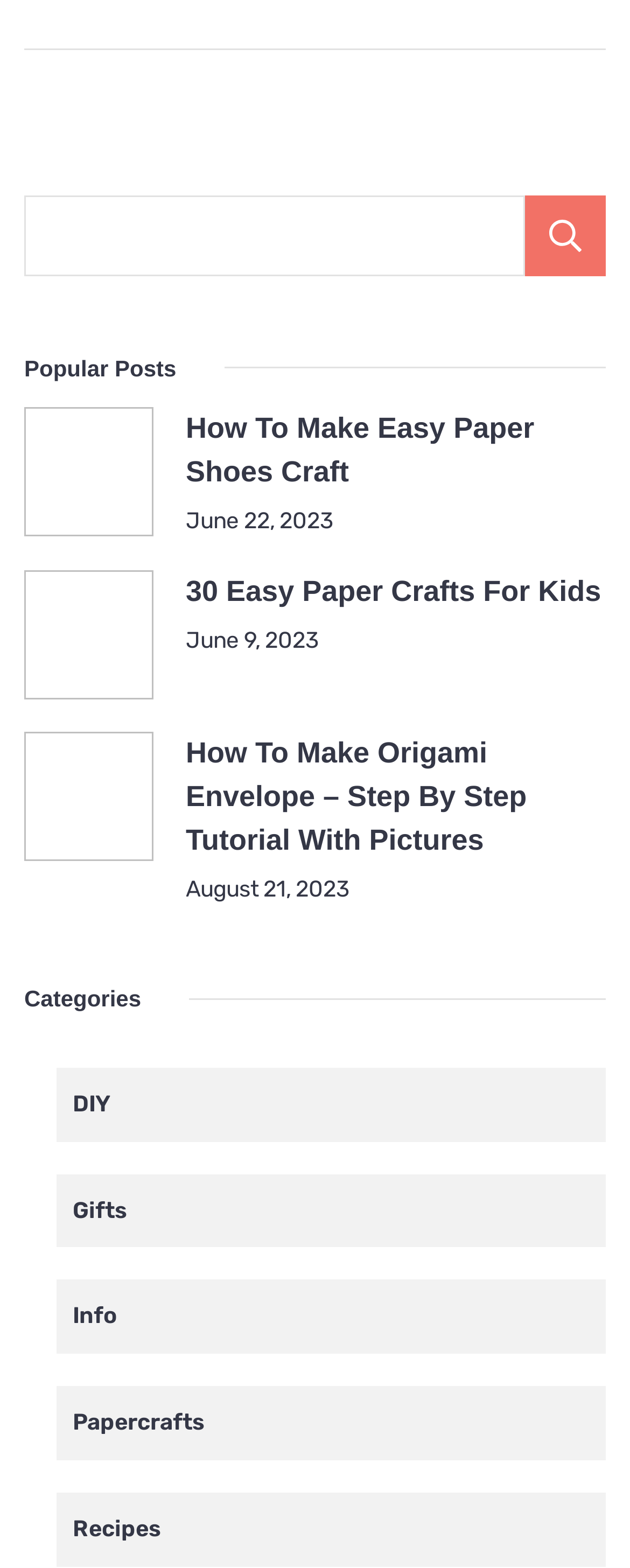Determine the bounding box coordinates of the clickable element necessary to fulfill the instruction: "view popular post". Provide the coordinates as four float numbers within the 0 to 1 range, i.e., [left, top, right, bottom].

[0.038, 0.225, 0.962, 0.244]